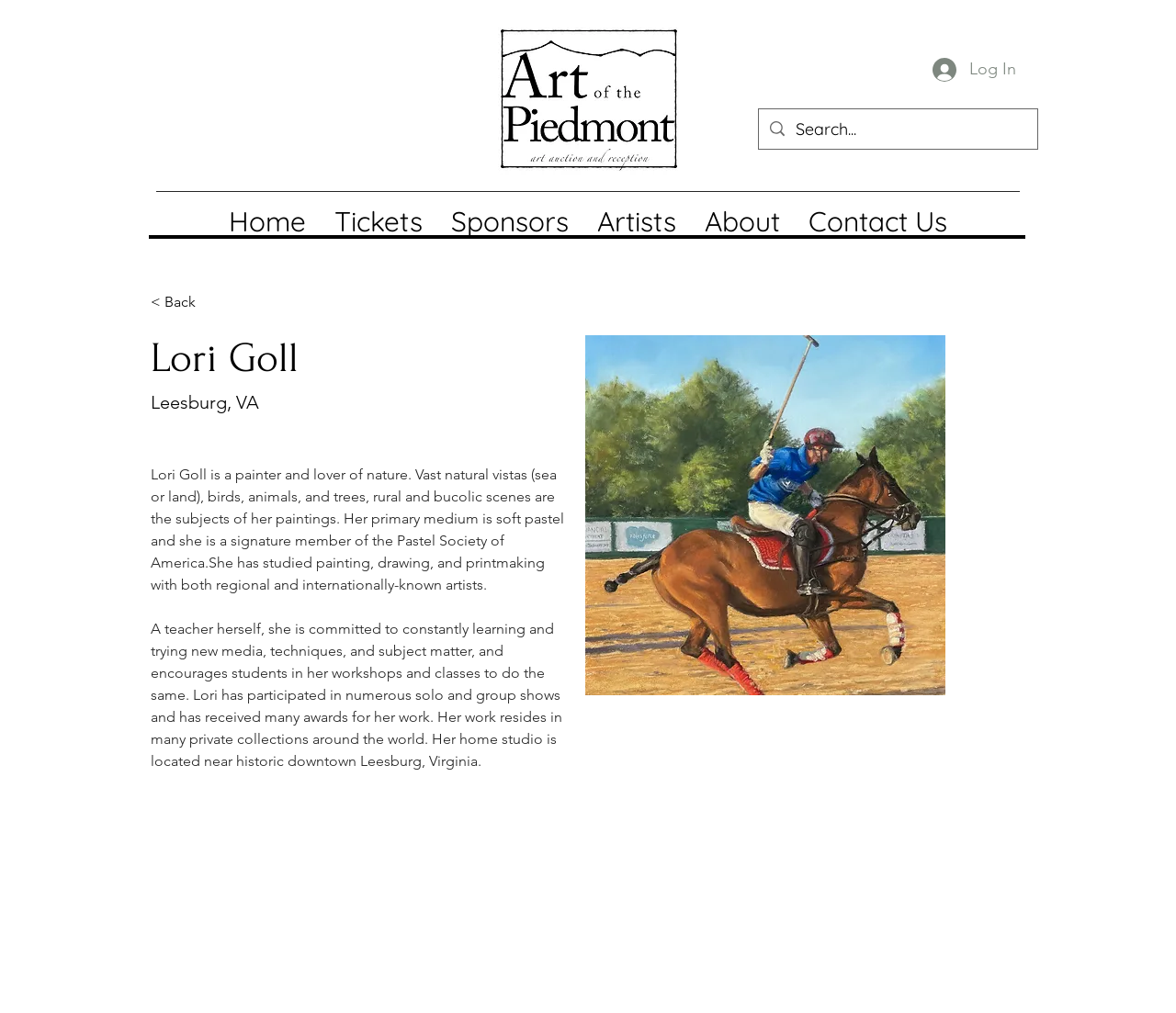Determine the bounding box coordinates for the element that should be clicked to follow this instruction: "Go to the Home page". The coordinates should be given as four float numbers between 0 and 1, in the format [left, top, right, bottom].

[0.182, 0.205, 0.271, 0.232]